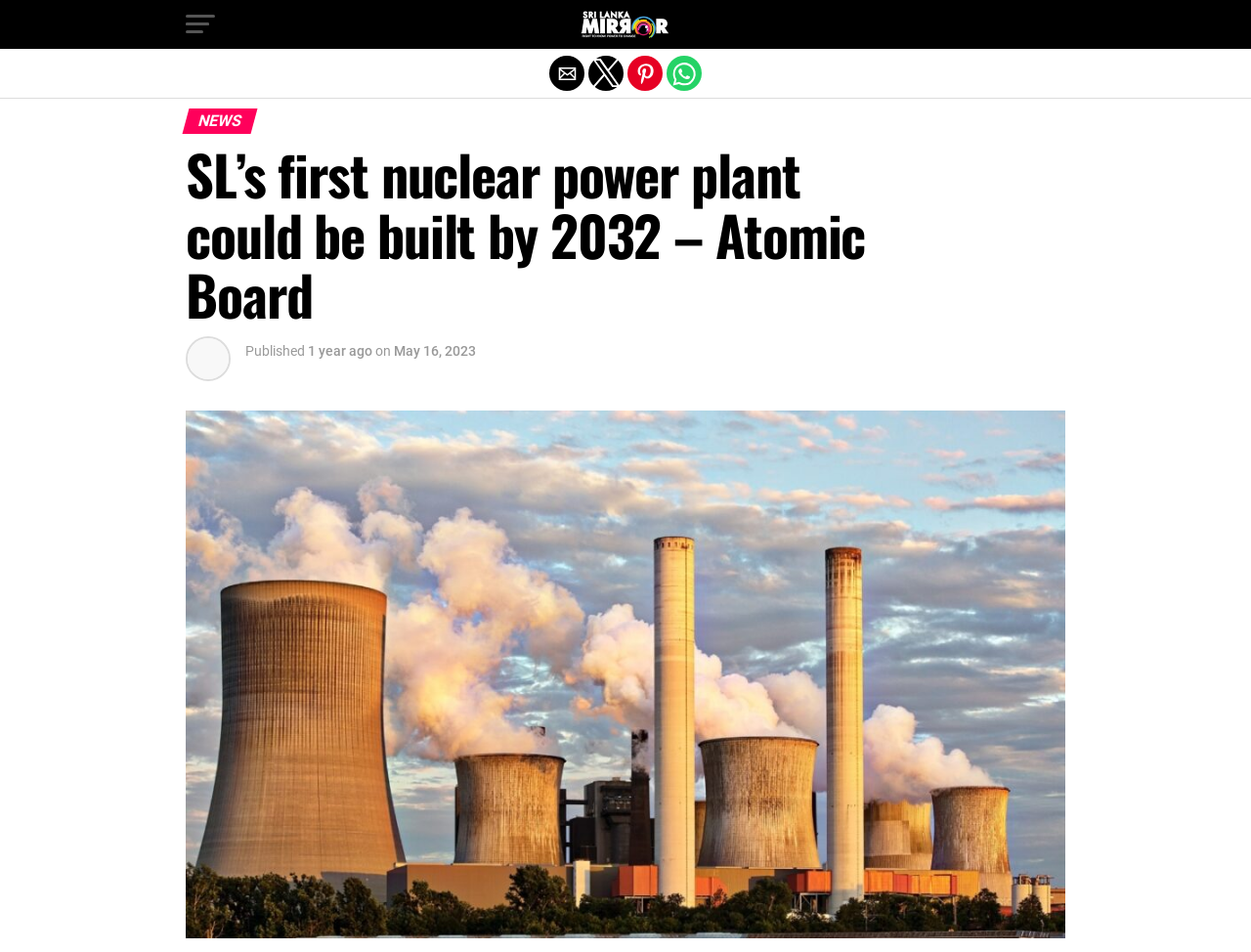Generate an in-depth caption that captures all aspects of the webpage.

The webpage appears to be a news article from Sri Lanka Mirror, with the title "SL's first nuclear power plant could be built by 2032 – Atomic Board". At the top left corner, there is a button and a link to the website's logo, "Sri Lanka Mirror – Right to Know. Power to Change", accompanied by a small image. Below this, there are four social media sharing buttons, aligned horizontally, allowing users to share the article via email, Twitter, Pinterest, and WhatsApp.

The main content of the article is divided into two sections. The top section has a header with the category "NEWS" and the article title. Below the title, there is a small image, followed by the publication information, including the text "Published", the date "1 year ago", and the specific date "May 16, 2023".

The main article content is not explicitly mentioned in the accessibility tree, but it is likely to be located below the publication information. At the bottom of the page, there is a large image that spans the entire width of the page.

In the top right corner, there is a link to "Exit mobile version", suggesting that the webpage is optimized for mobile devices.